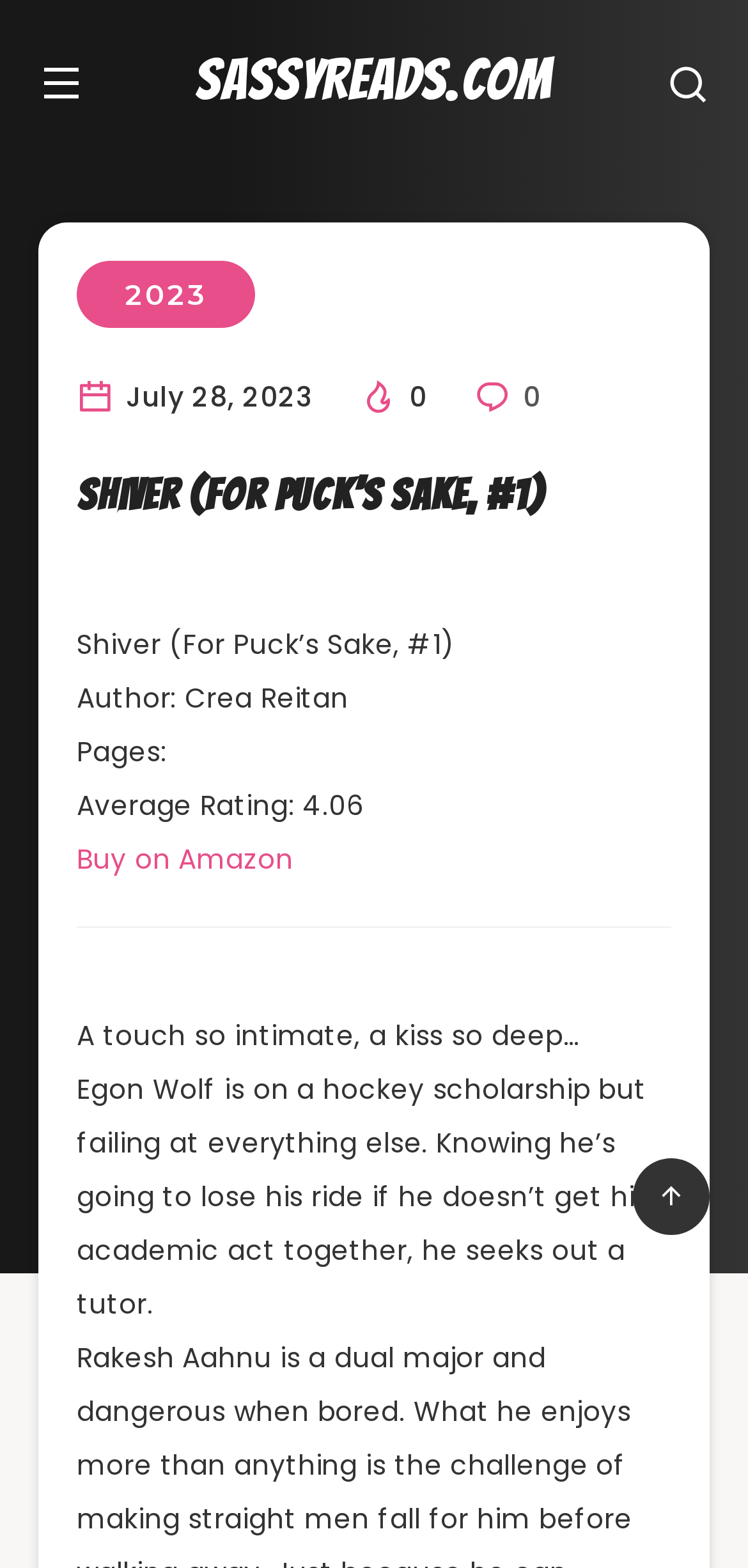Respond to the question below with a single word or phrase:
What is the author of the book?

Crea Reitan